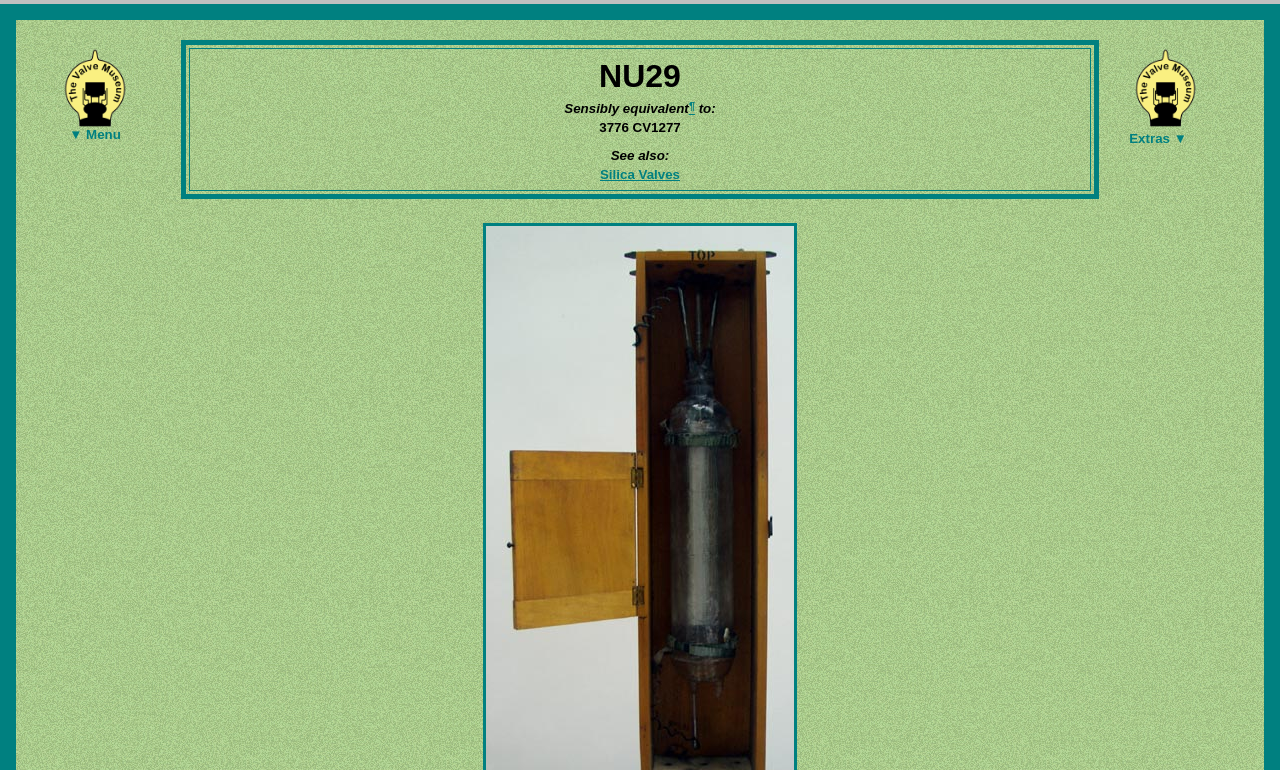What is the equivalent valve to NU29?
Kindly offer a detailed explanation using the data available in the image.

The equivalent valve to NU29 can be found in the heading element '3776 CV1277' which is located in the same table cell as the 'NU29' heading element, and is described as 'Sensibly equivalent to:'.